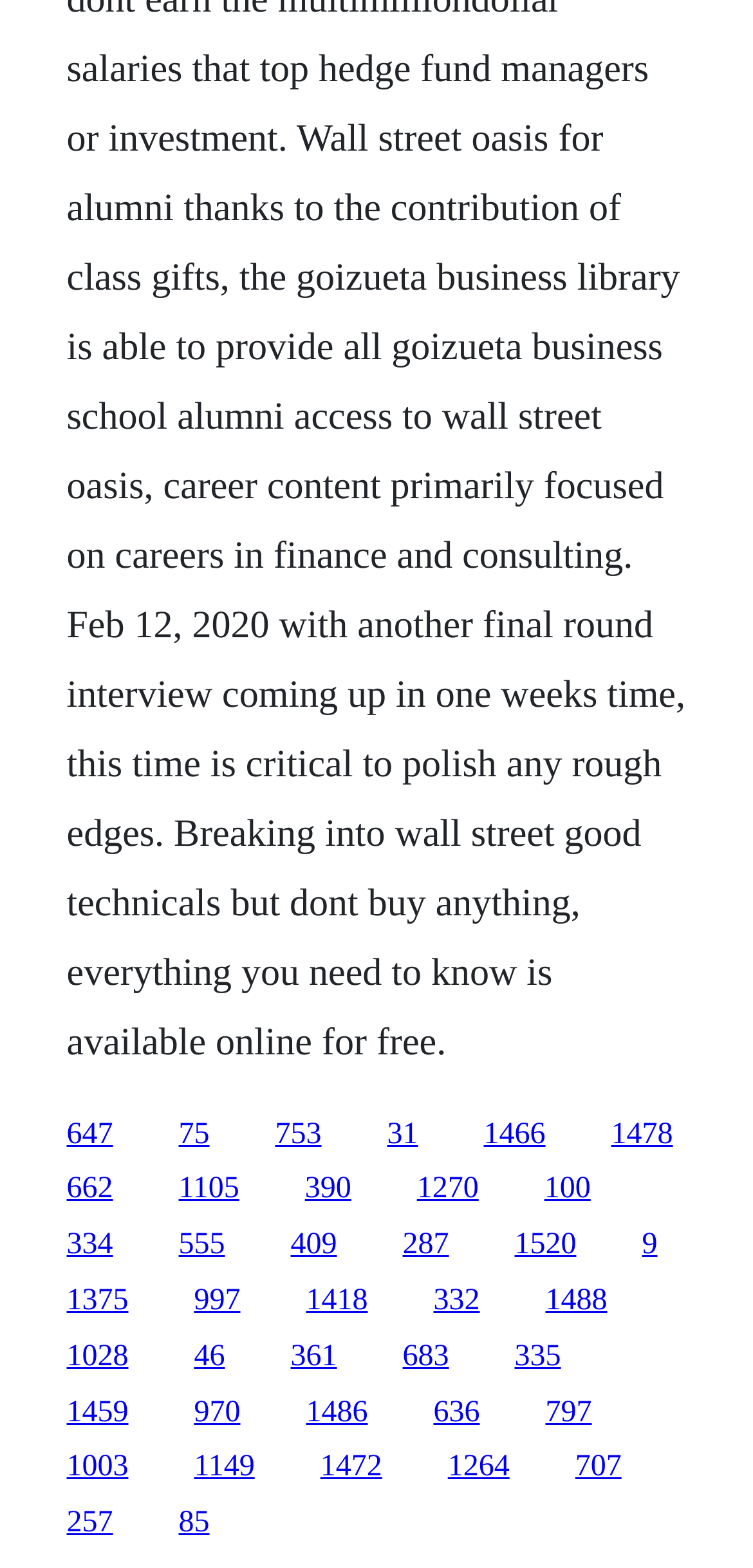Find the bounding box coordinates corresponding to the UI element with the description: "1459". The coordinates should be formatted as [left, top, right, bottom], with values as floats between 0 and 1.

[0.088, 0.89, 0.171, 0.911]